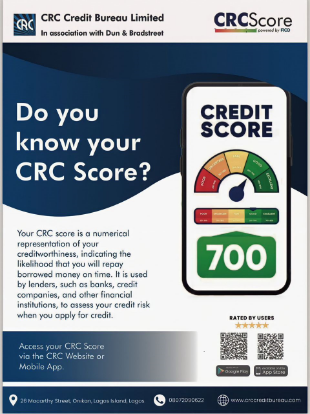Examine the image and give a thorough answer to the following question:
Where is the CRC Credit Bureau Limited located?

The contact details provided at the bottom of the flyer include an address in Lagos, Nigeria, indicating the location of the CRC Credit Bureau Limited.